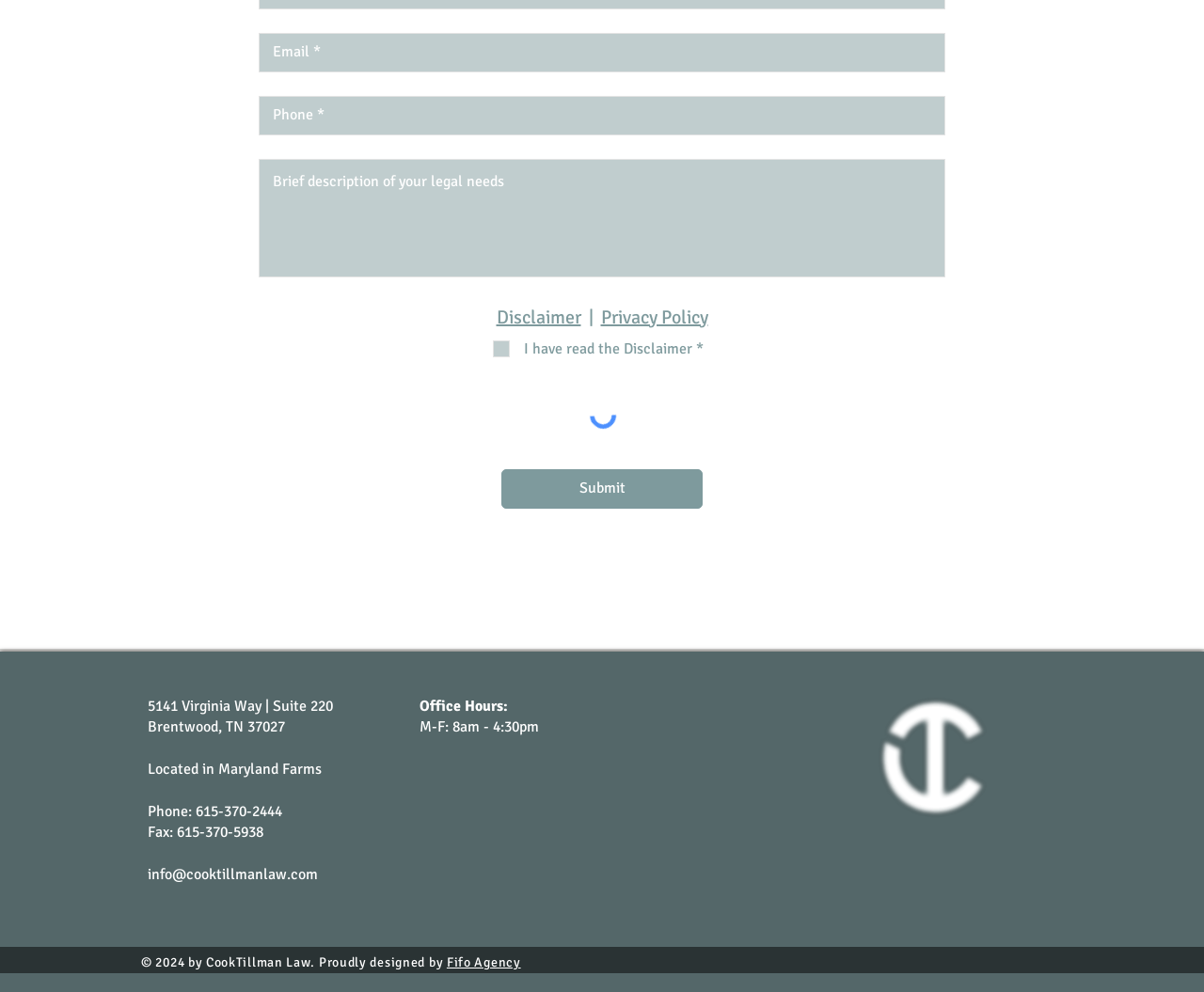What is the name of the agency that designed the website?
Refer to the screenshot and deliver a thorough answer to the question presented.

The name of the agency that designed the website is mentioned at the bottom of the webpage, credited as 'Proudly designed by Fifo Agency'.